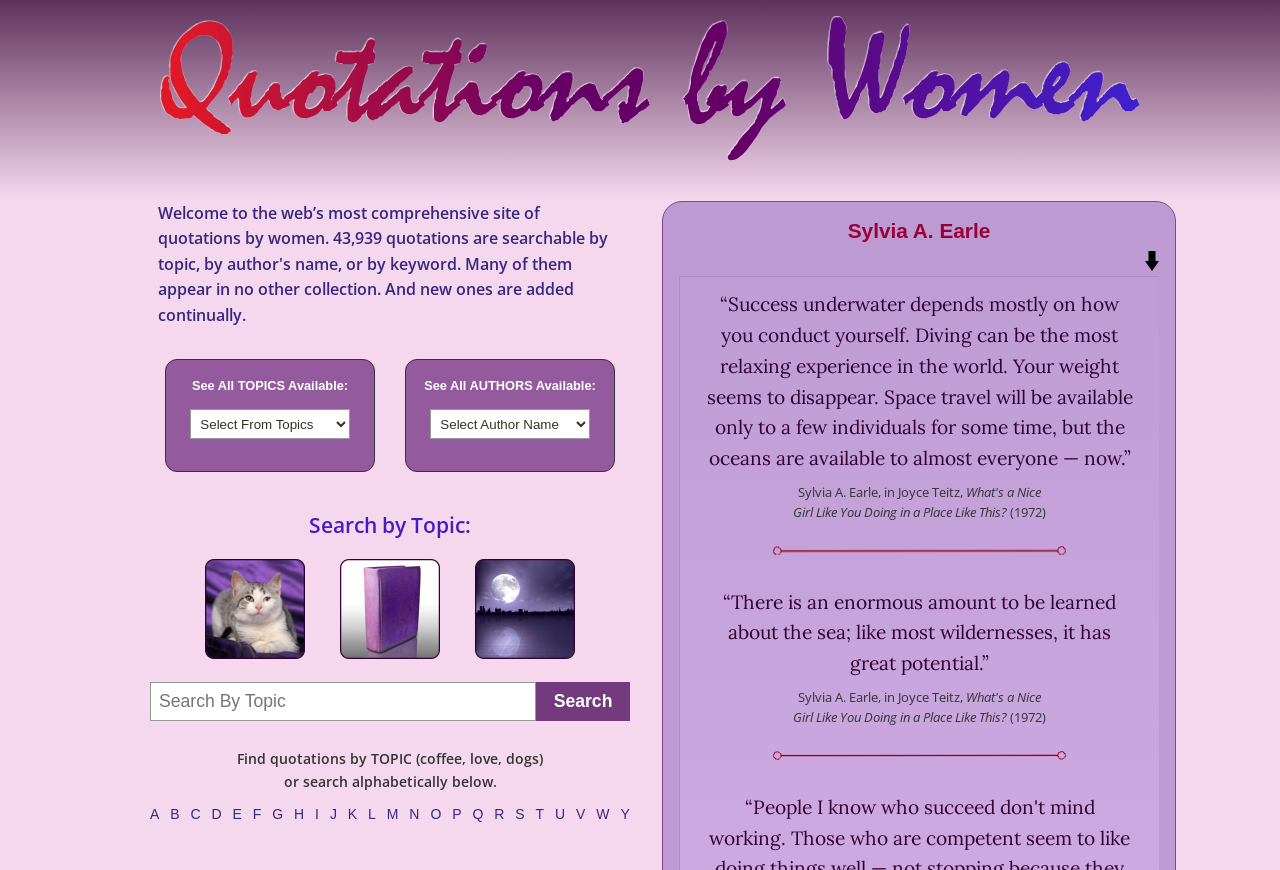Please examine the image and provide a detailed answer to the question: How can you search for quotations on this website?

The answer can be found in the heading that says 'Welcome to the web’s most comprehensive site of quotations by women. 43,939 quotations are searchable by topic, by author's name, or by keyword. Many of them appear in no other collection. And new ones are added continually.'